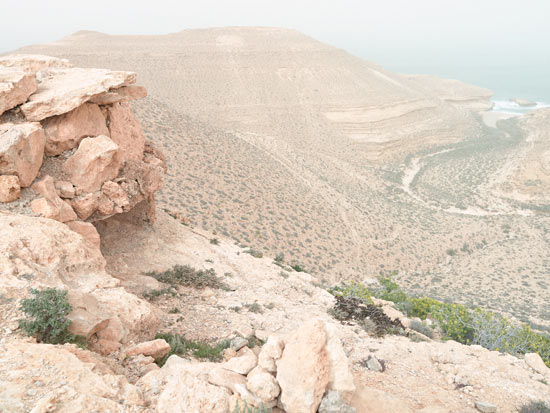Analyze the image and describe all key details you can observe.

This striking image captured within the context of Matthew Arnold's exploration depicts a rugged and serene landscape, showcasing the intricacies of the African desert. The foreground features weathered rocks coated in a soft beige hue, suggesting a timeless endurance against the elements. In the distance, layered hills extend into the horizon, with subtle variations in texture and shade, indicating the undulating terrain. The scene, shrouded in a hazy light, evokes an atmosphere of profound silence and isolation, reminiscent of Arnold's reflections during his visit to this region in 2008. Through the lens of historical significance, this photograph invites viewers to contemplate the remnants of the past, highlighting the intersection of natural beauty and the scars left by history in the landscape of North Africa.